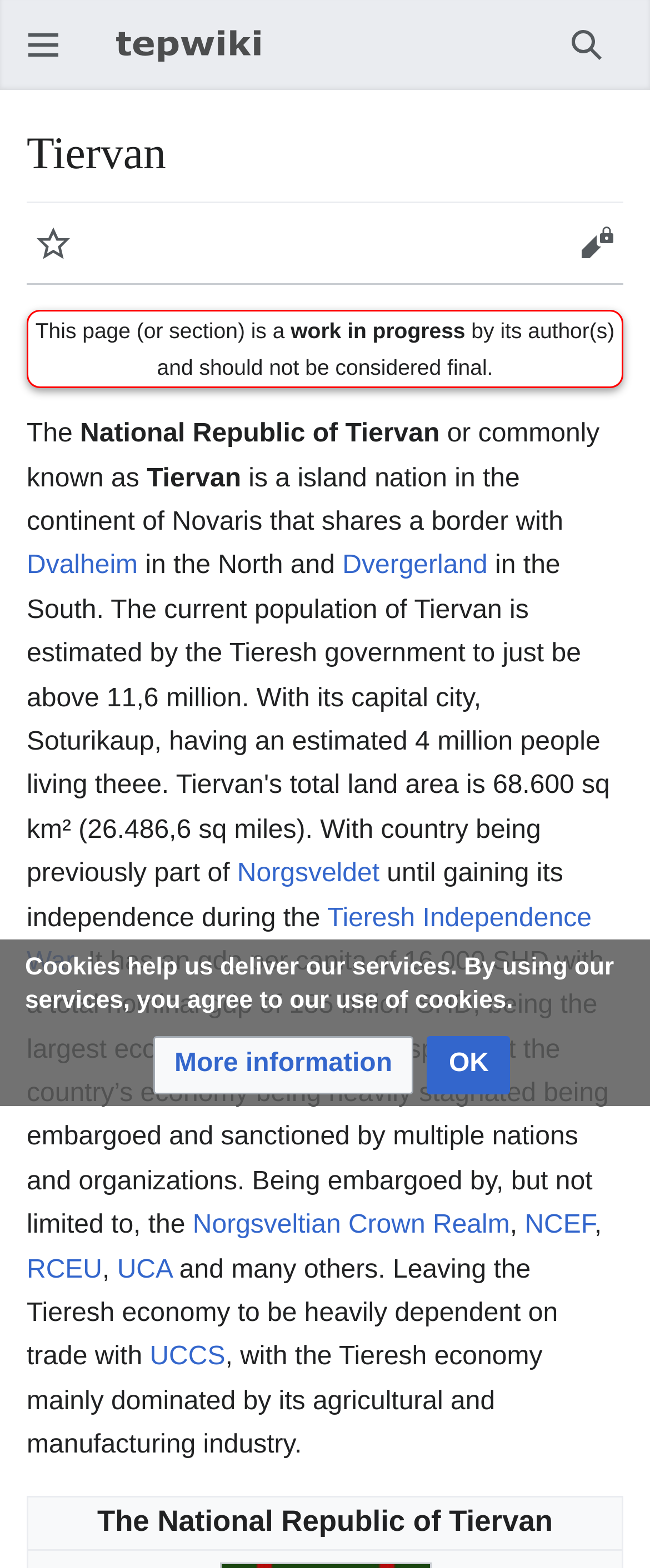Generate a thorough explanation of the webpage's elements.

The webpage is about Tiervan, a nation in the continent of Novaris. At the top, there is a button with a popup menu on the left and a link to TEPwiki on the right. Below this, there is a heading that reads "Tiervan" and two buttons, "Watch" and "View source", on the left and right sides, respectively. 

A table is located below, with a single row that contains a cell with a warning message stating that the page is a work in progress. 

The main content of the page starts with a few lines of text that introduce Tiervan as an island nation, describing its location and borders. There are links to other nations, such as Dvalheim, Dvergerland, and Norgsveldet, which are mentioned as neighboring countries. 

The text continues to describe Tiervan's history, including its independence war, and its economy, which is the largest in Langeyjr despite being heavily stagnated due to embargoes and sanctions from multiple nations and organizations. There are links to these organizations, such as the Norgsveltian Crown Realm, NCEF, RCEU, UCA, and UCCS. 

The economy of Tiervan is heavily dependent on trade with the UCCS, and its main industries are agriculture and manufacturing. 

At the bottom of the page, there is a message about cookies, stating that by using the services, users agree to the use of cookies. There are two buttons, "More information" and "OK", below this message.